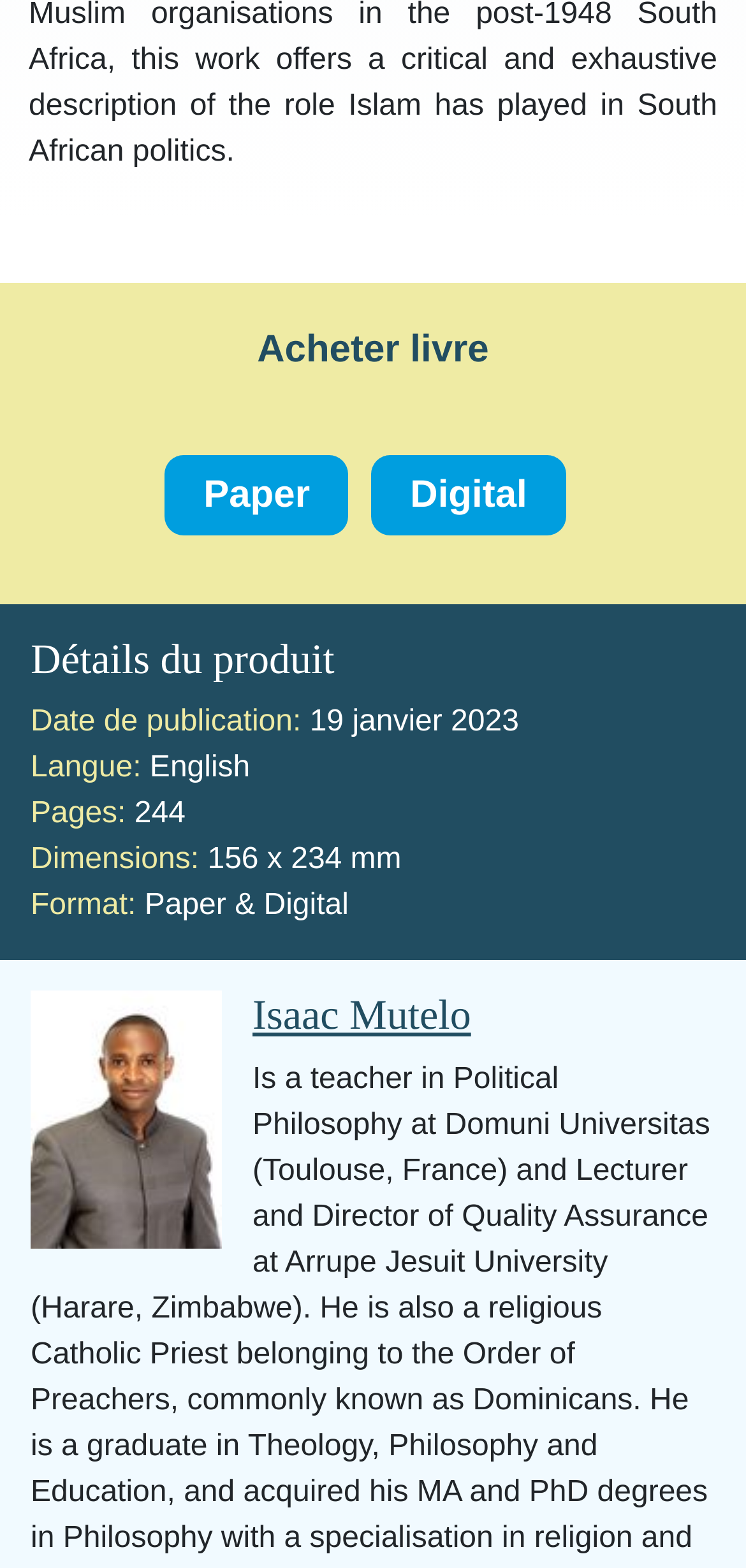What is the publication date of the product?
Examine the webpage screenshot and provide an in-depth answer to the question.

I found the publication date by looking at the 'Date de publication:' label and its corresponding value '19 janvier 2023' which is located below the 'Détails du produit' heading.